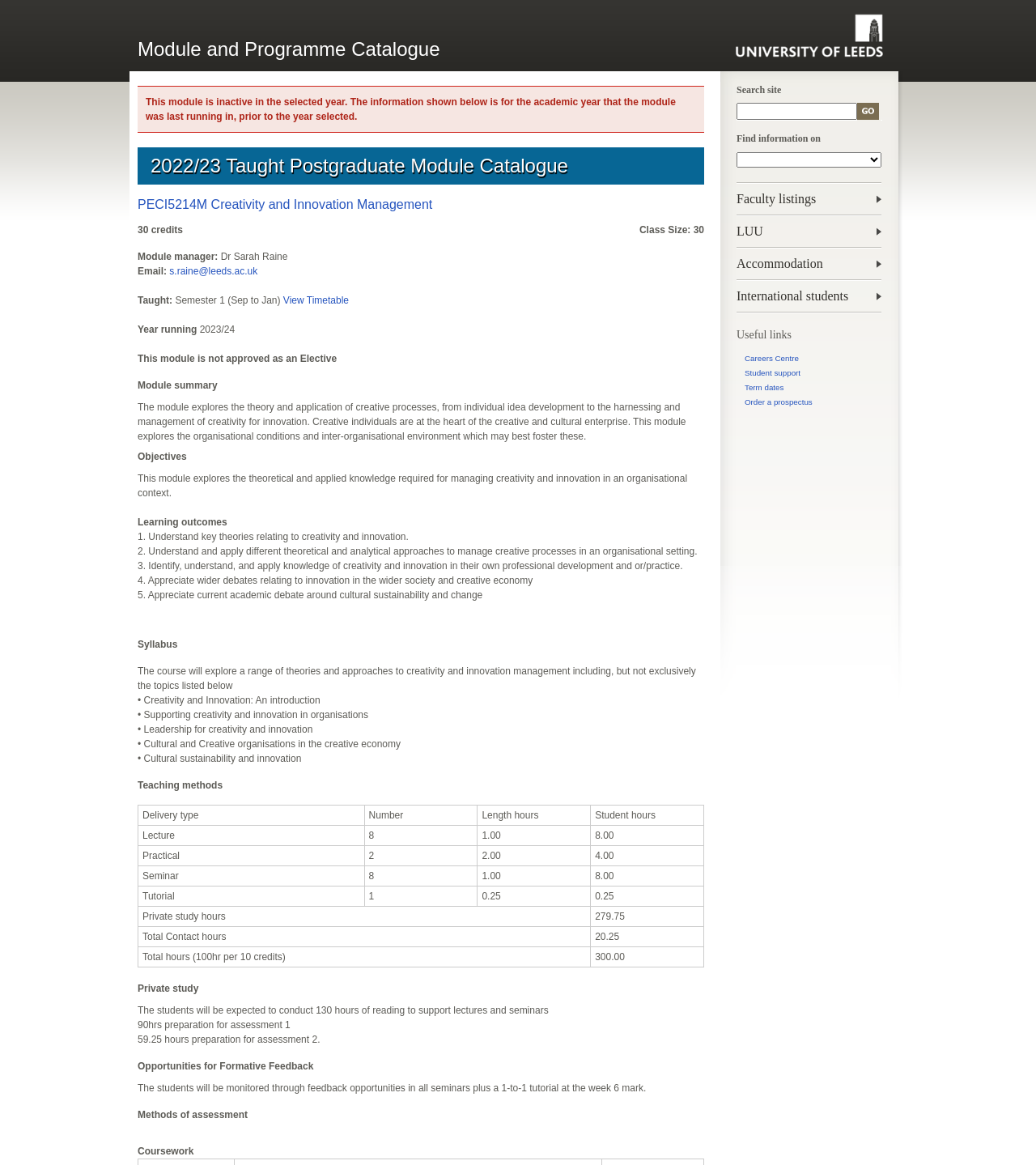Refer to the image and provide a thorough answer to this question:
What is the year when the module was last running?

I found the answer by looking at the 'Year running' section, which is a StaticText element with a bounding box coordinate of [0.133, 0.278, 0.19, 0.288]. The corresponding text is '2023/24', which is a StaticText element with a bounding box coordinate of [0.19, 0.278, 0.227, 0.288].